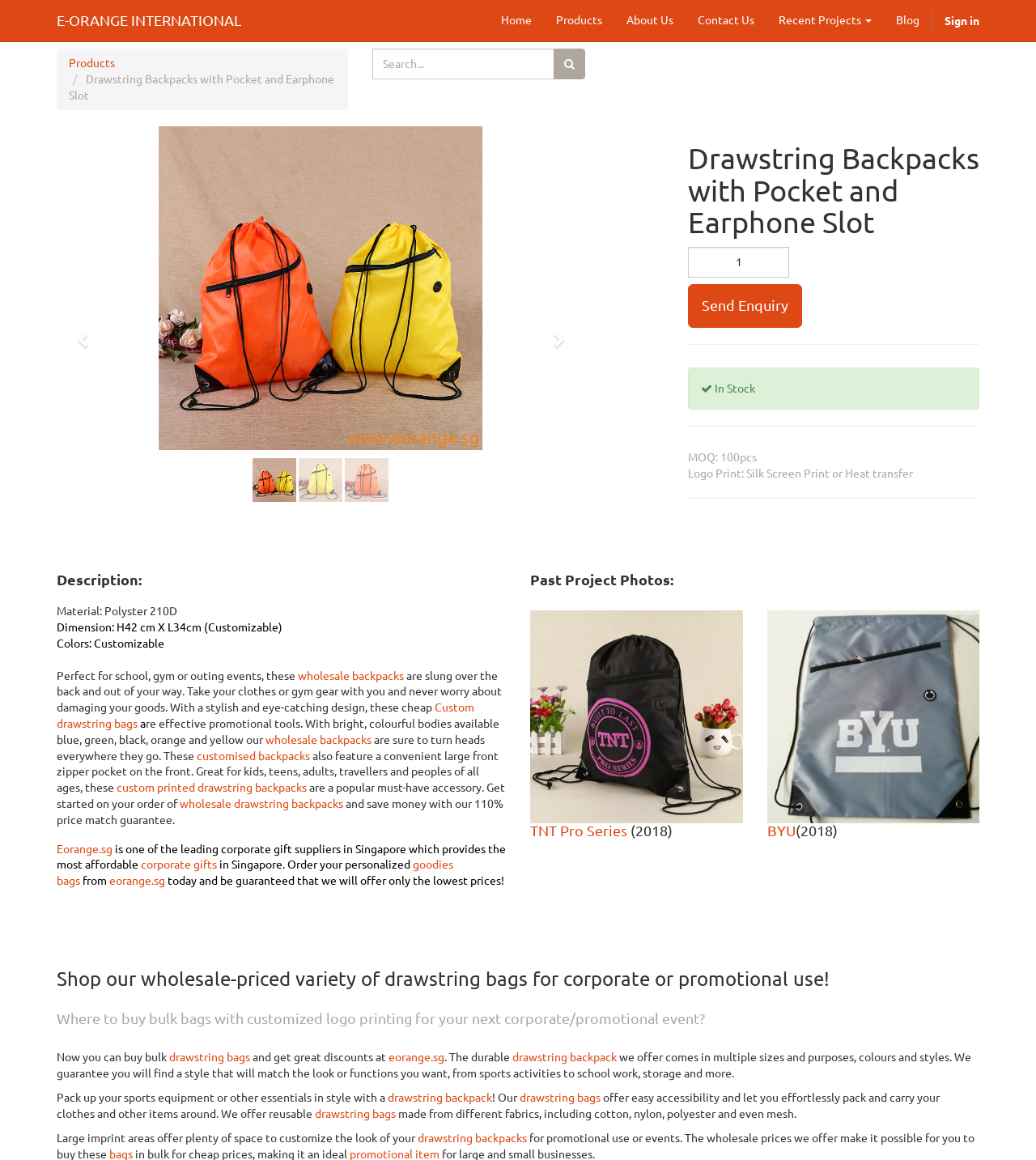Give a one-word or short-phrase answer to the following question: 
What is the name of the company that provides corporate gifts in Singapore?

Eorange.sg